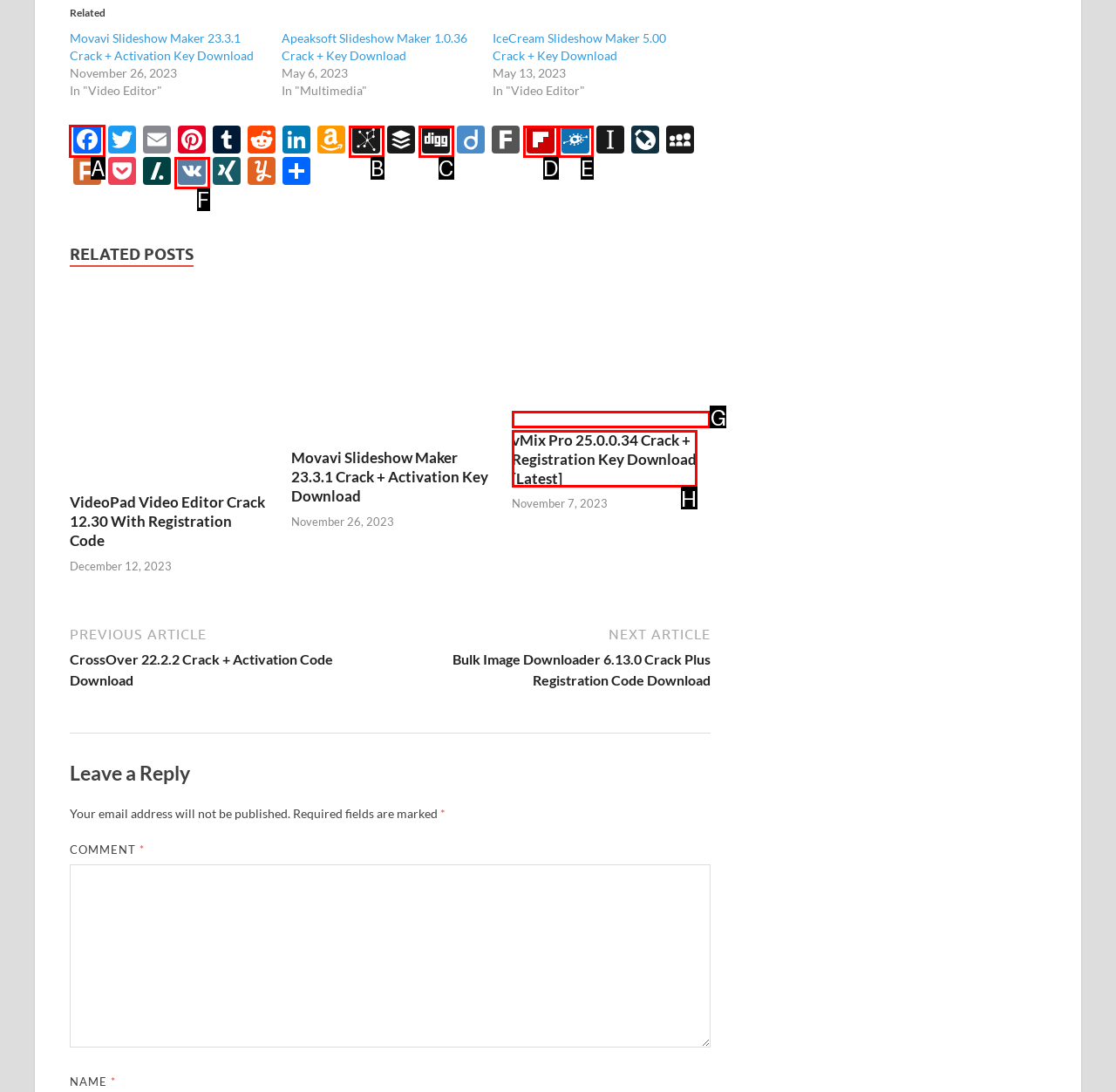Determine which option you need to click to execute the following task: Share on Facebook. Provide your answer as a single letter.

A